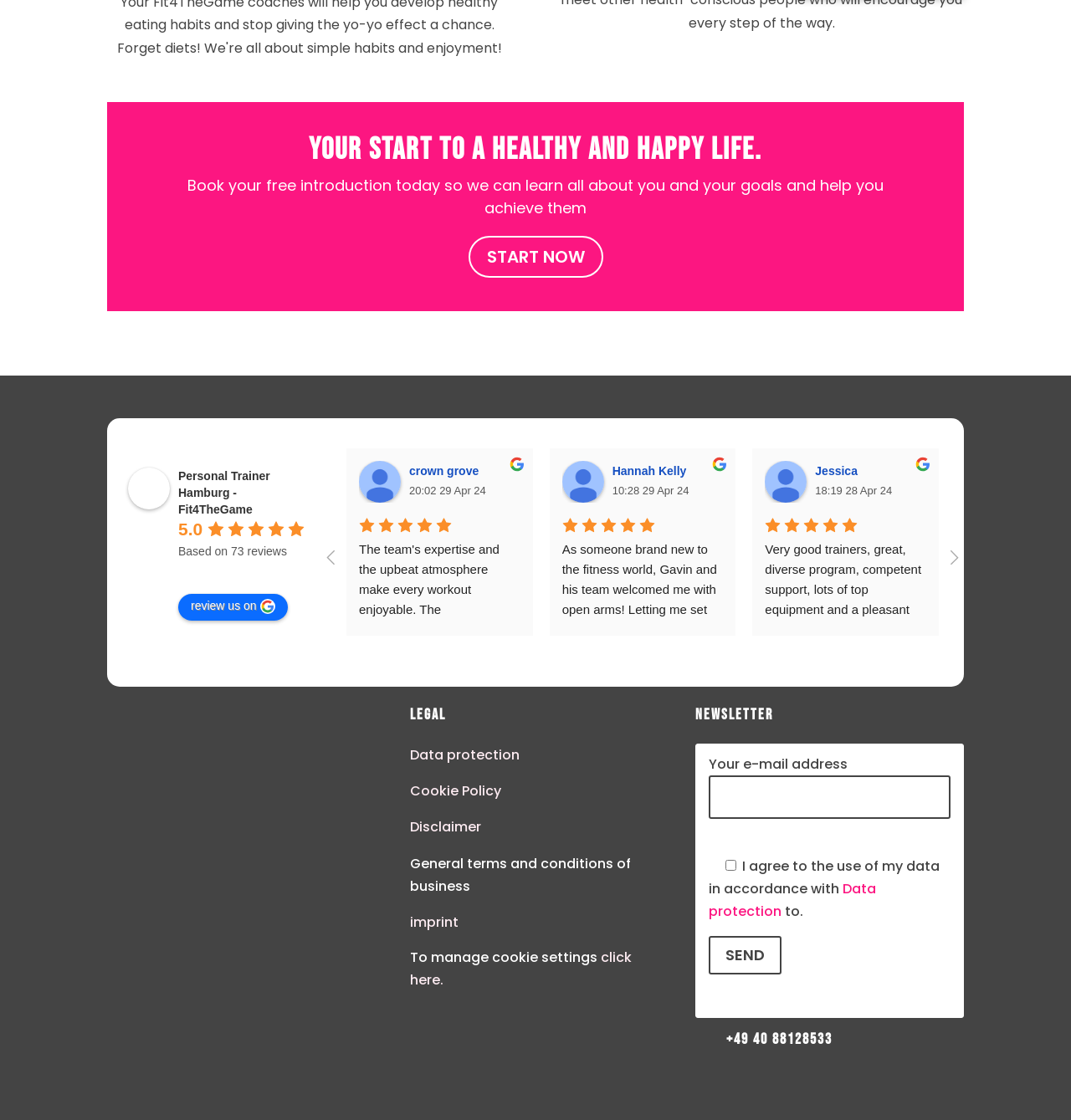Identify the bounding box coordinates for the element you need to click to achieve the following task: "Go to the 'CONTACT' page". The coordinates must be four float values ranging from 0 to 1, formatted as [left, top, right, bottom].

None